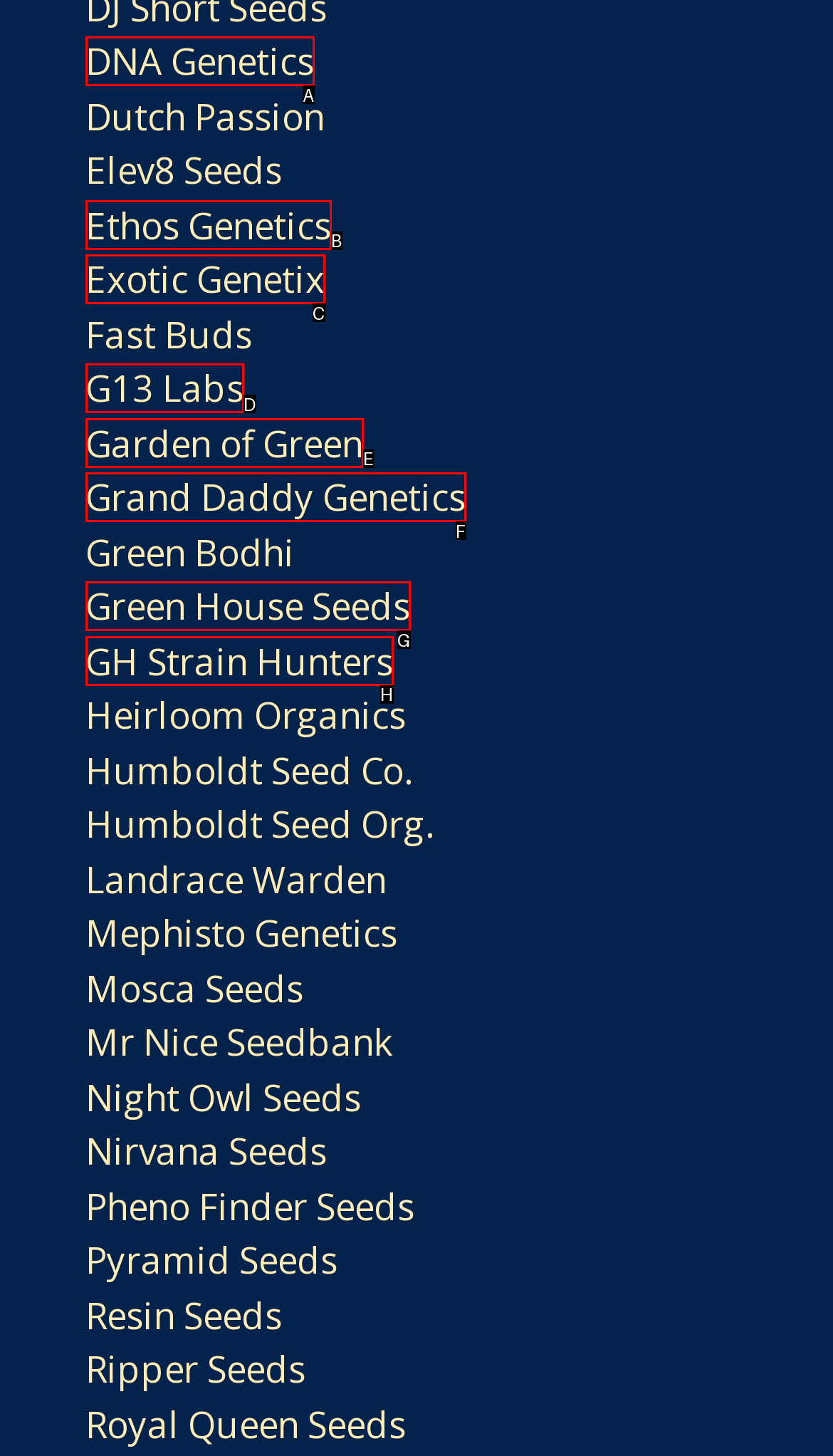Identify the correct UI element to click on to achieve the following task: visit DNA Genetics Respond with the corresponding letter from the given choices.

A